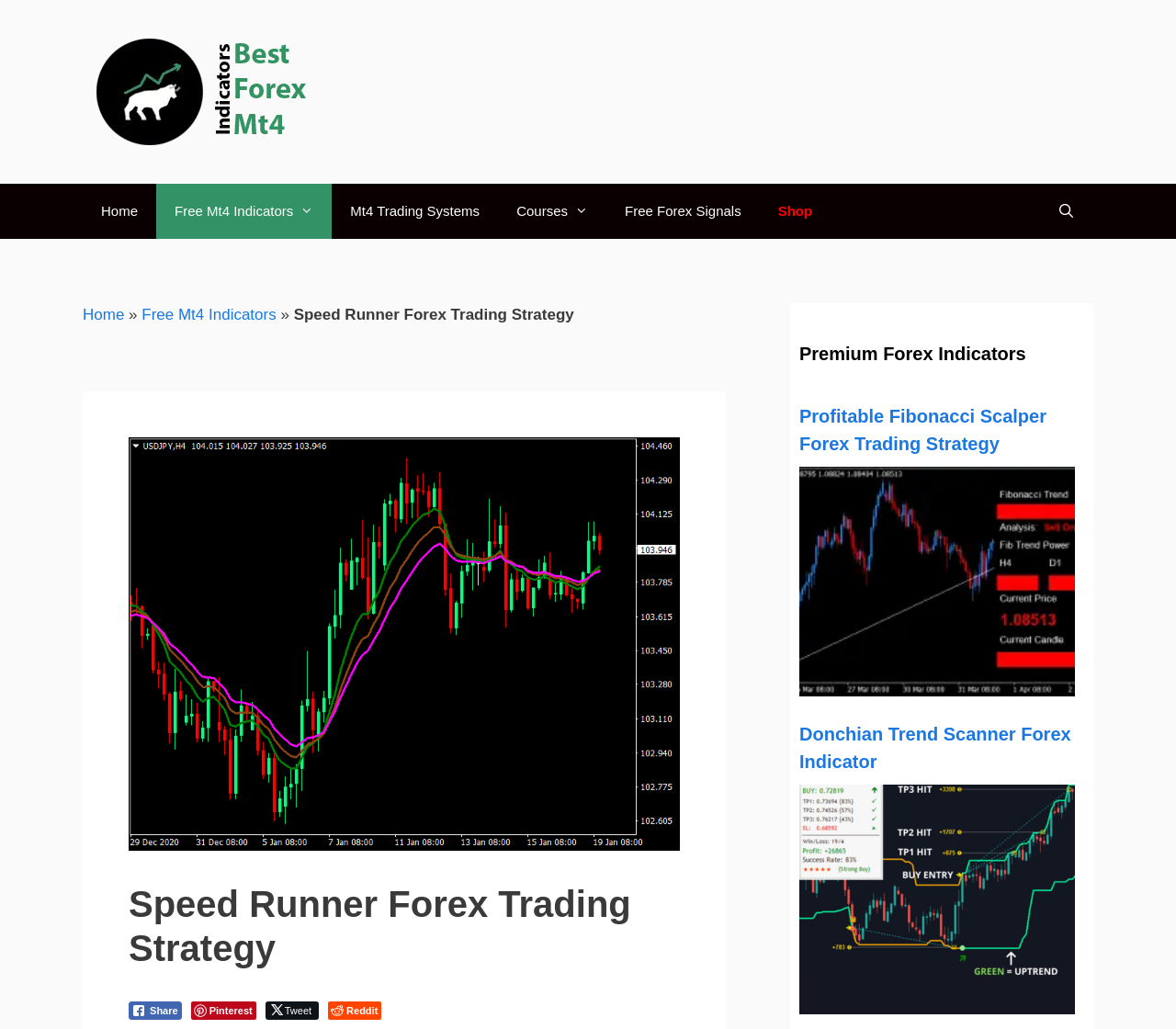Your task is to find and give the main heading text of the webpage.

Speed Runner Forex Trading Strategy